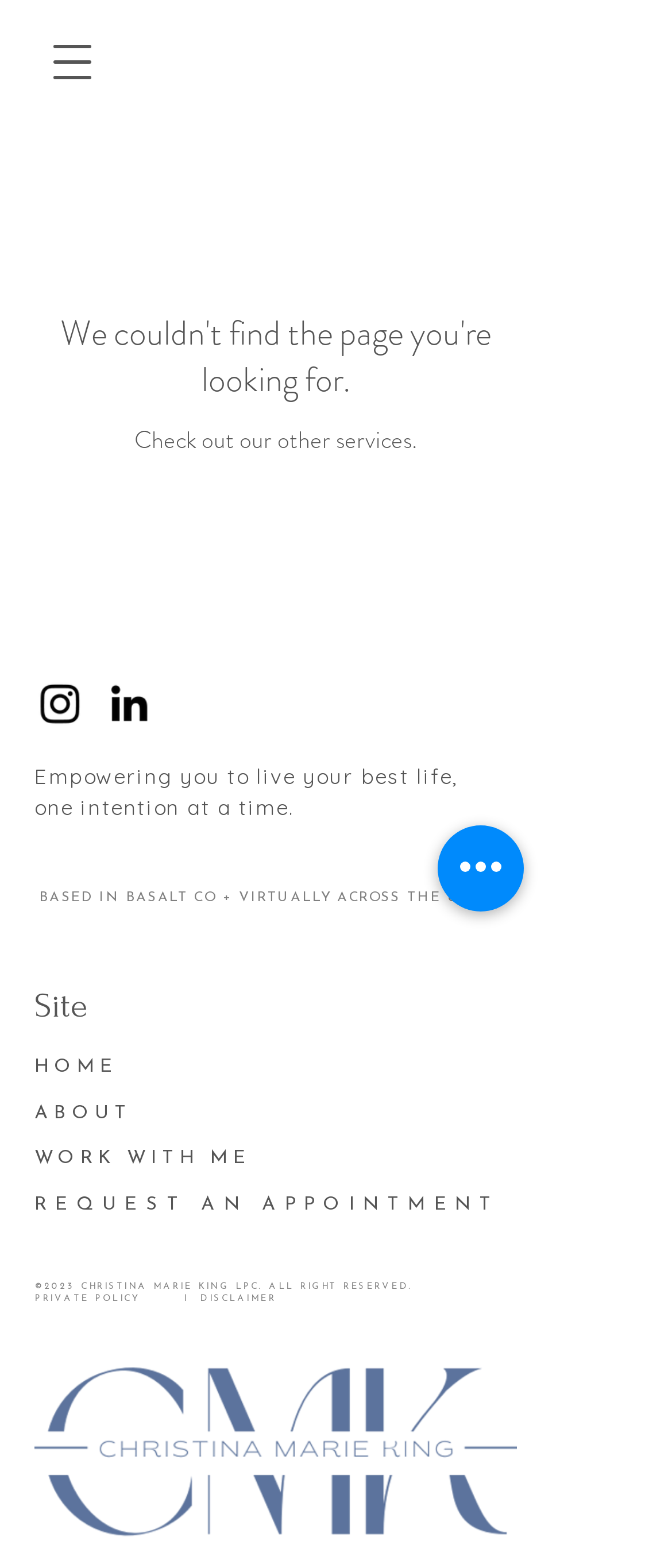Please determine the bounding box coordinates of the section I need to click to accomplish this instruction: "Open navigation menu".

[0.044, 0.012, 0.172, 0.067]